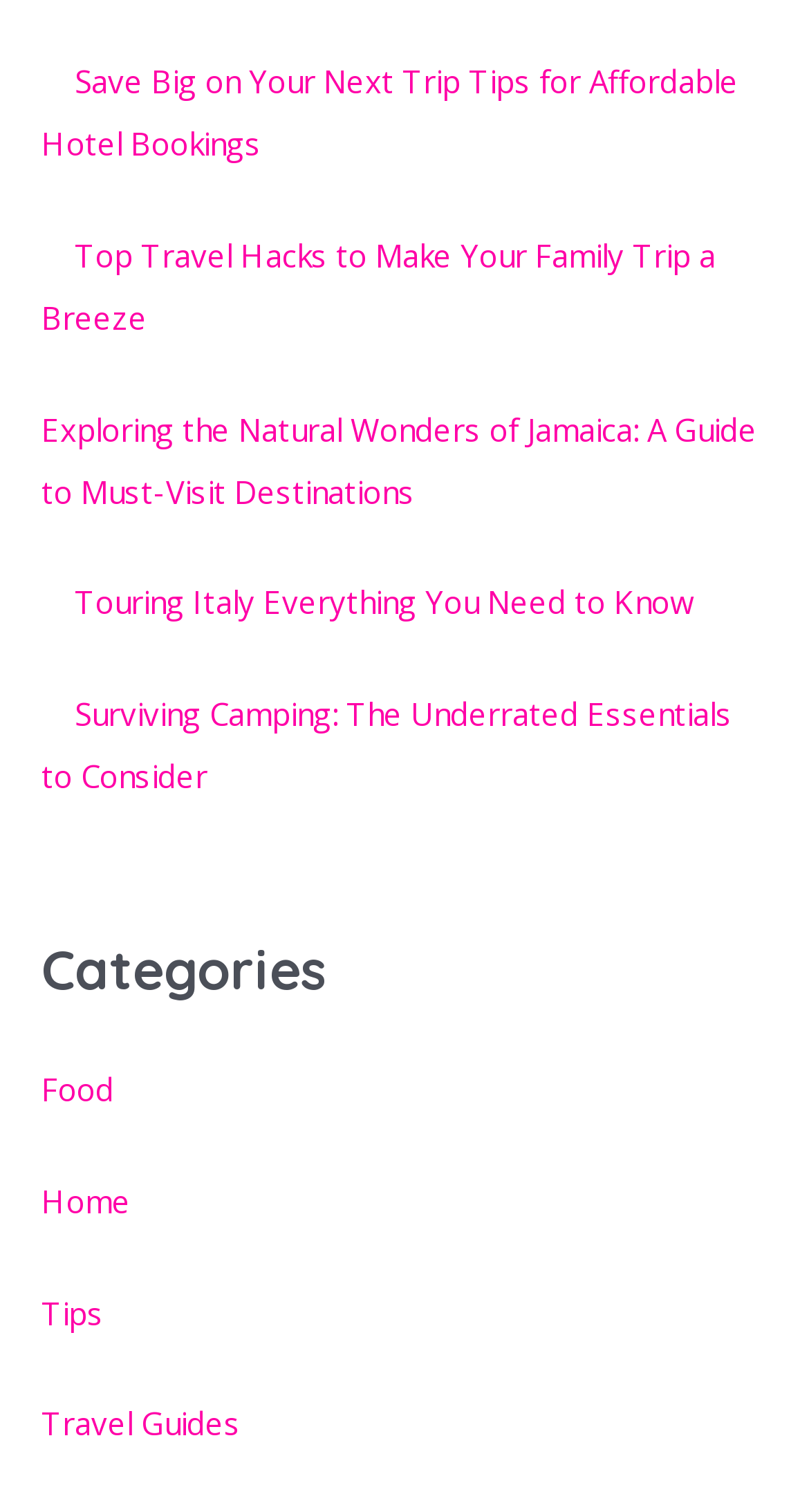Observe the image and answer the following question in detail: Are the links on the webpage organized by topic?

The links on the webpage appear to be organized by topic, with related links grouped together, such as travel hacks and destination guides.